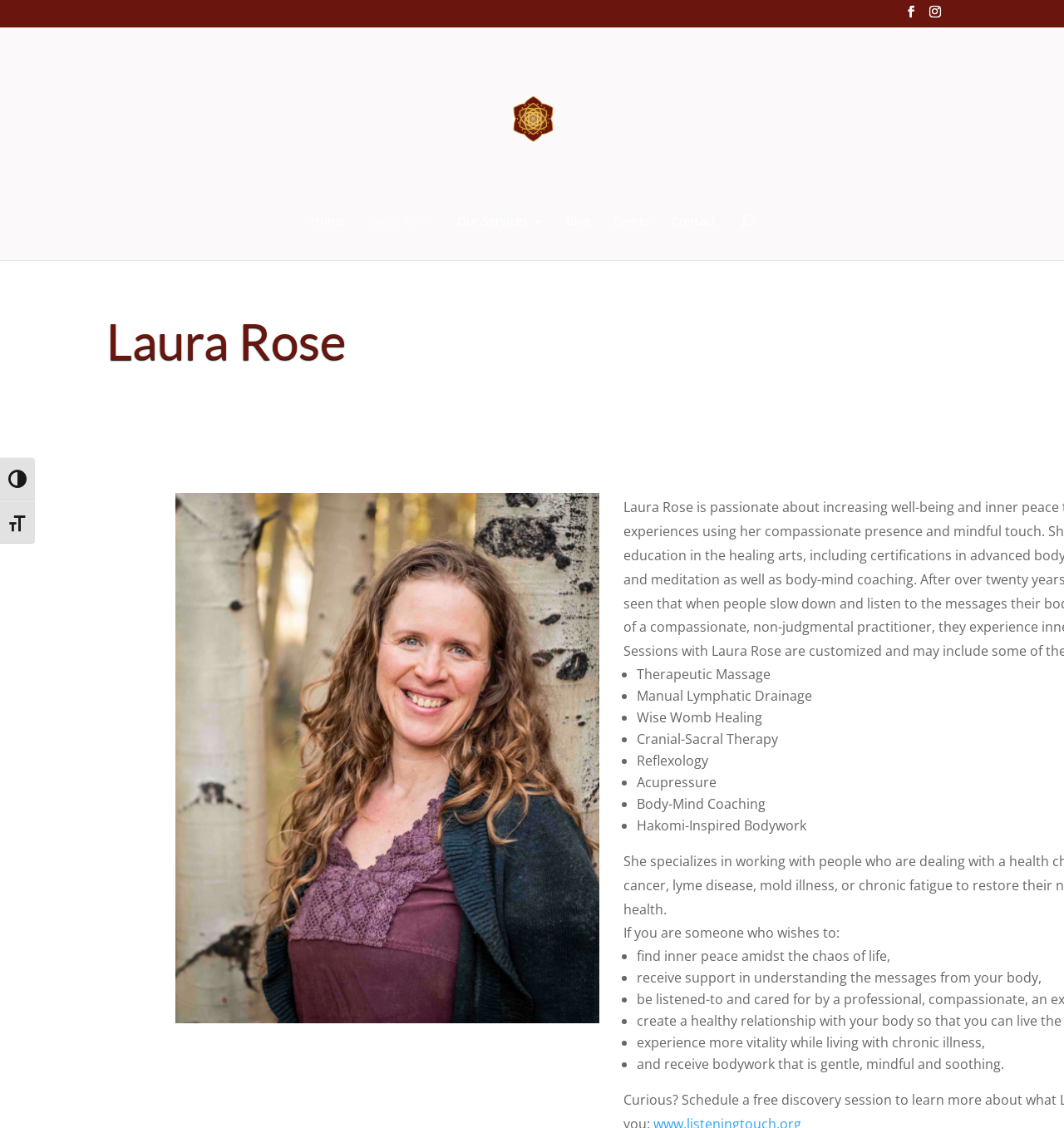Provide a one-word or short-phrase answer to the question:
What is the name of the clinic?

Mandala Integrative Medicine Clinic